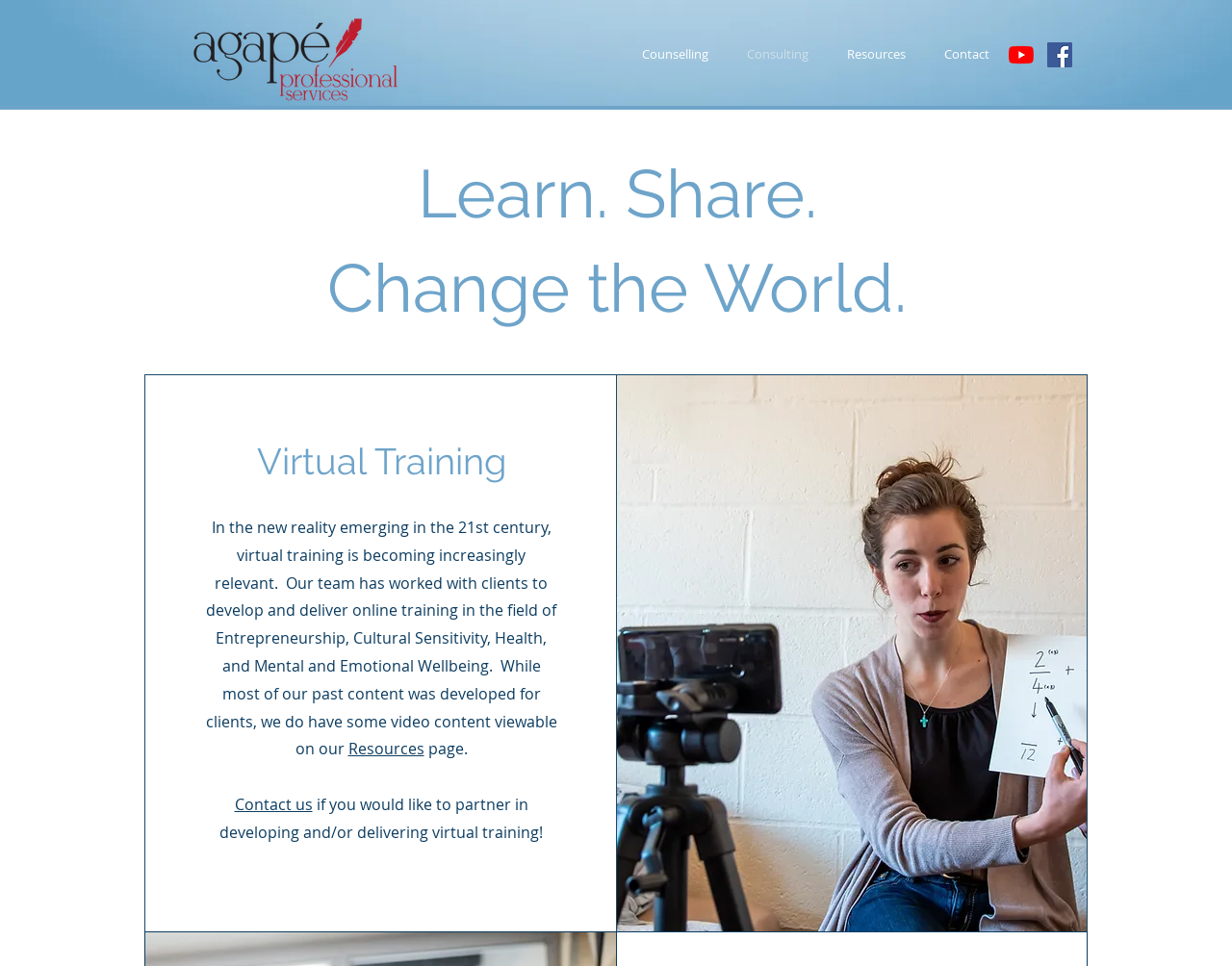What is depicted in the image on the webpage?
Please provide a single word or phrase based on the screenshot.

A virtual lesson